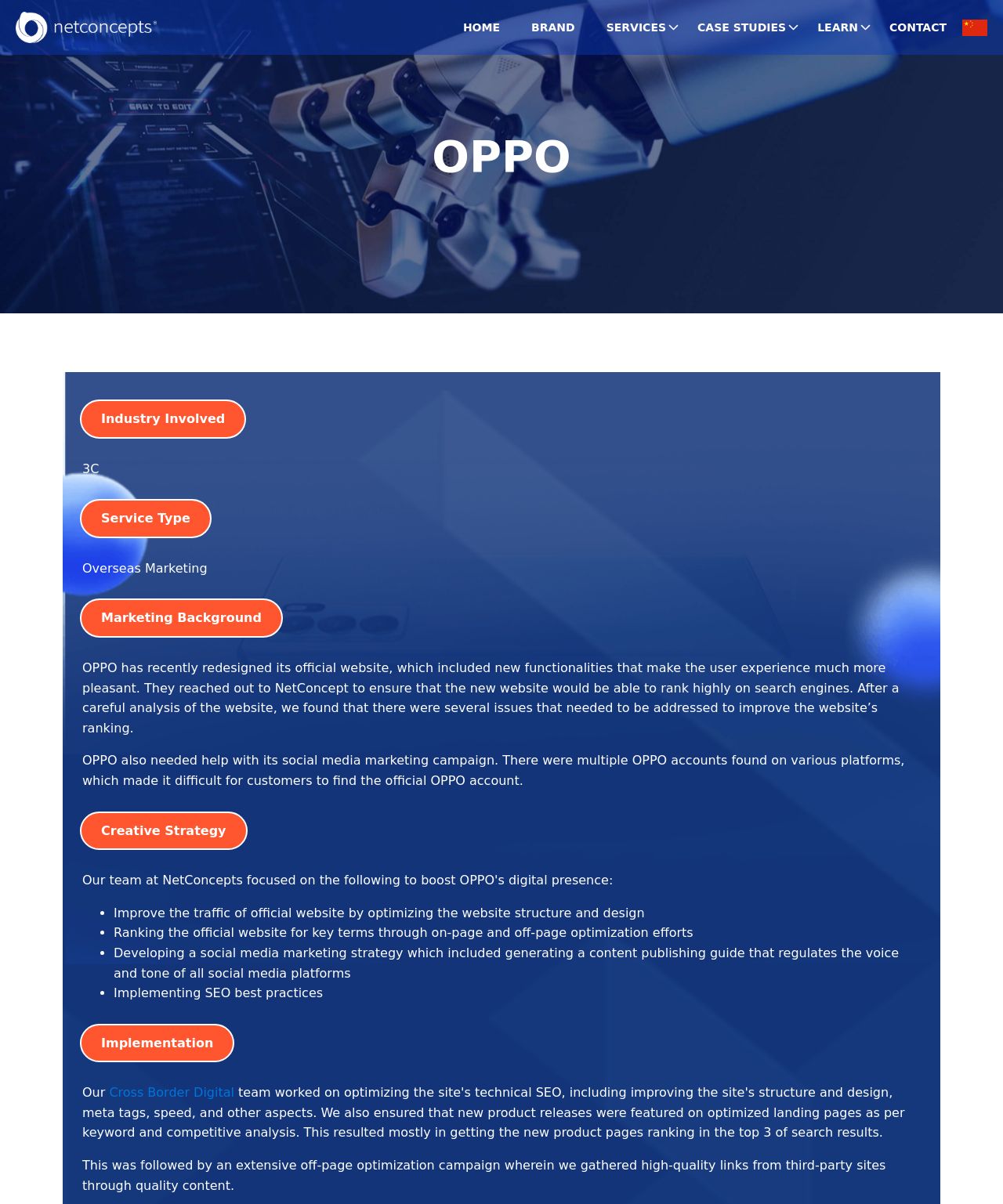Identify the bounding box coordinates for the UI element described as follows: parent_node: HOME. Use the format (top-left x, top-left y, bottom-right x, bottom-right y) and ensure all values are floating point numbers between 0 and 1.

[0.959, 0.016, 0.984, 0.03]